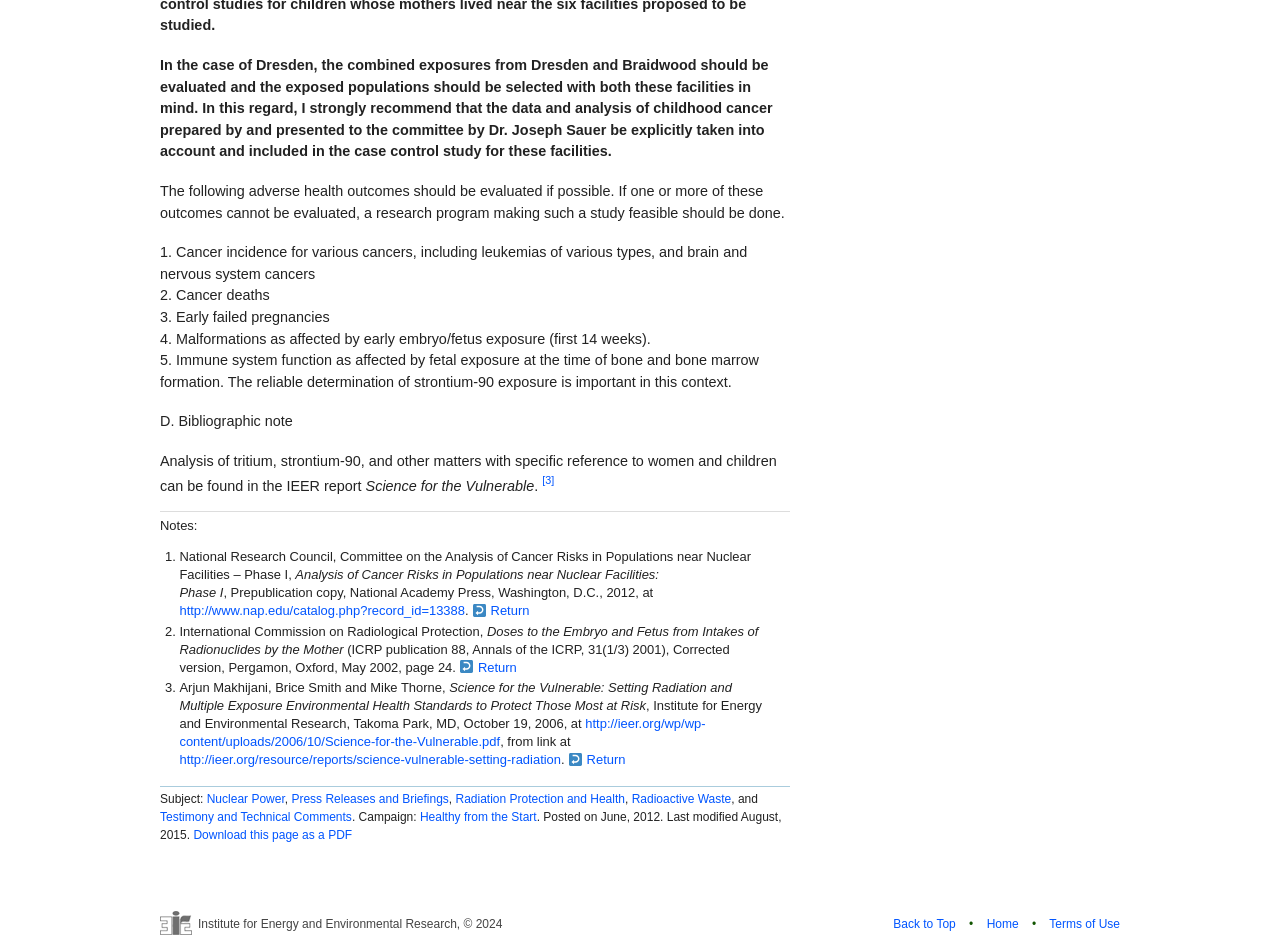Locate the bounding box coordinates of the item that should be clicked to fulfill the instruction: "Return to the previous page".

[0.369, 0.644, 0.414, 0.66]